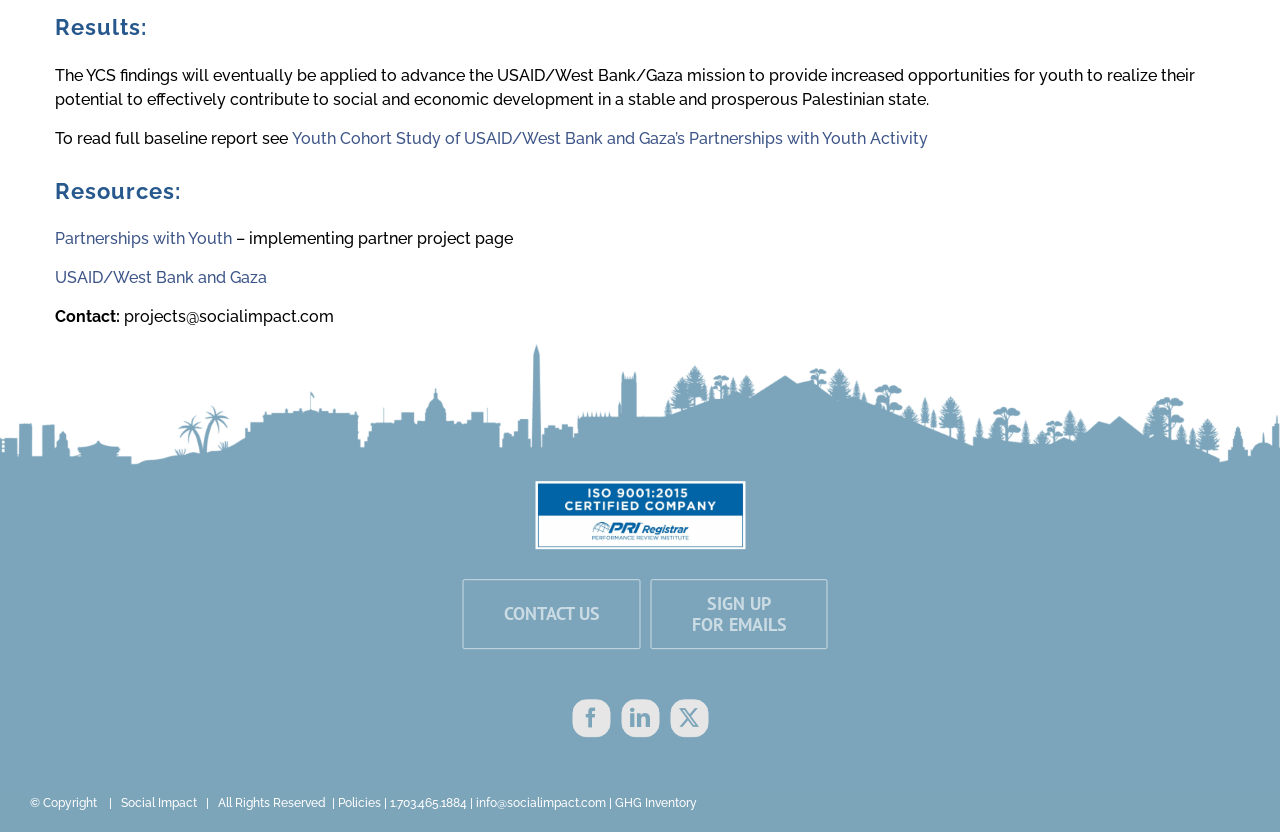Identify the bounding box coordinates for the UI element described as follows: "info@socialimpact.com". Ensure the coordinates are four float numbers between 0 and 1, formatted as [left, top, right, bottom].

[0.372, 0.957, 0.473, 0.974]